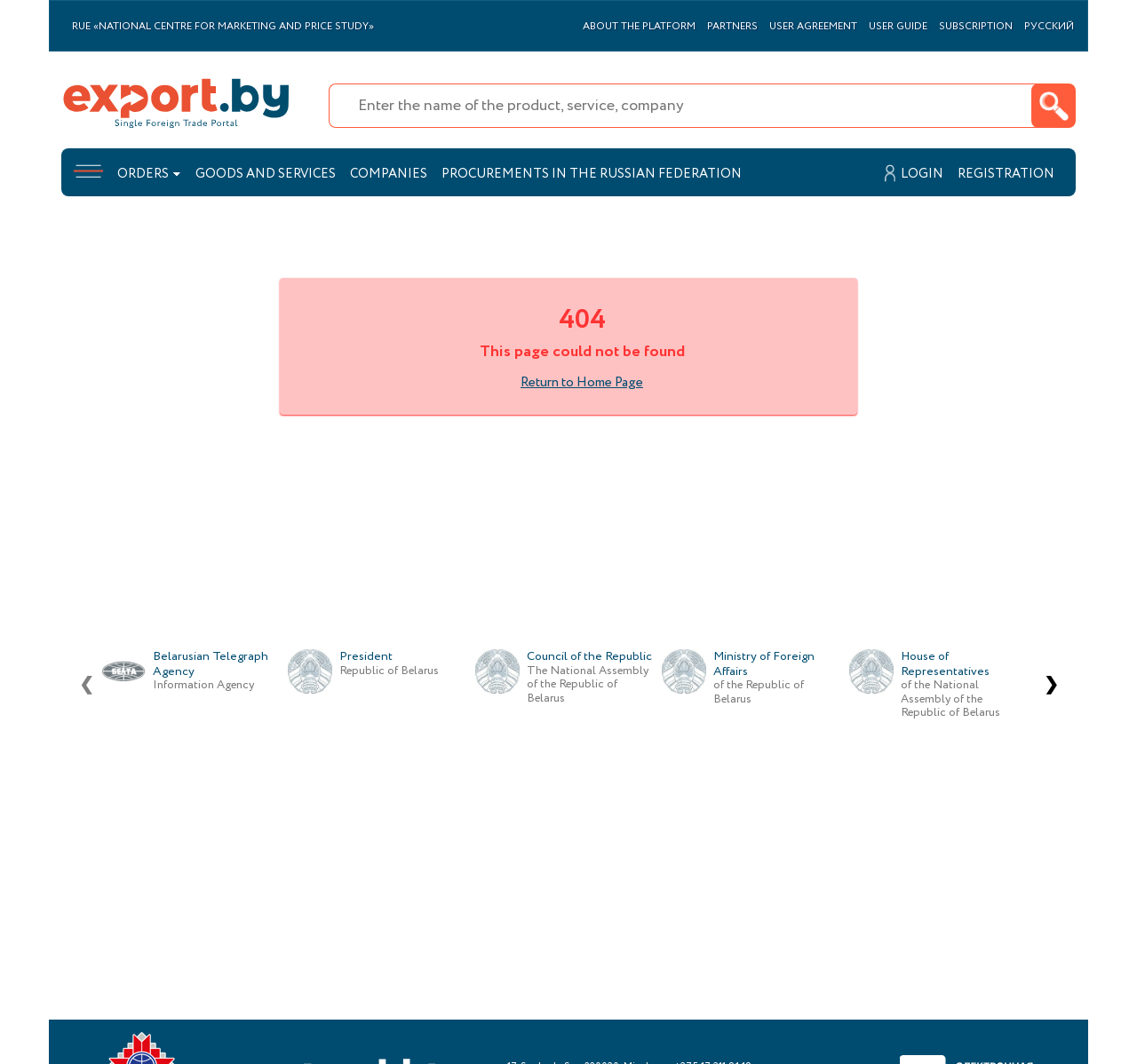Give a one-word or short phrase answer to the question: 
How many links are there in the top navigation bar?

6